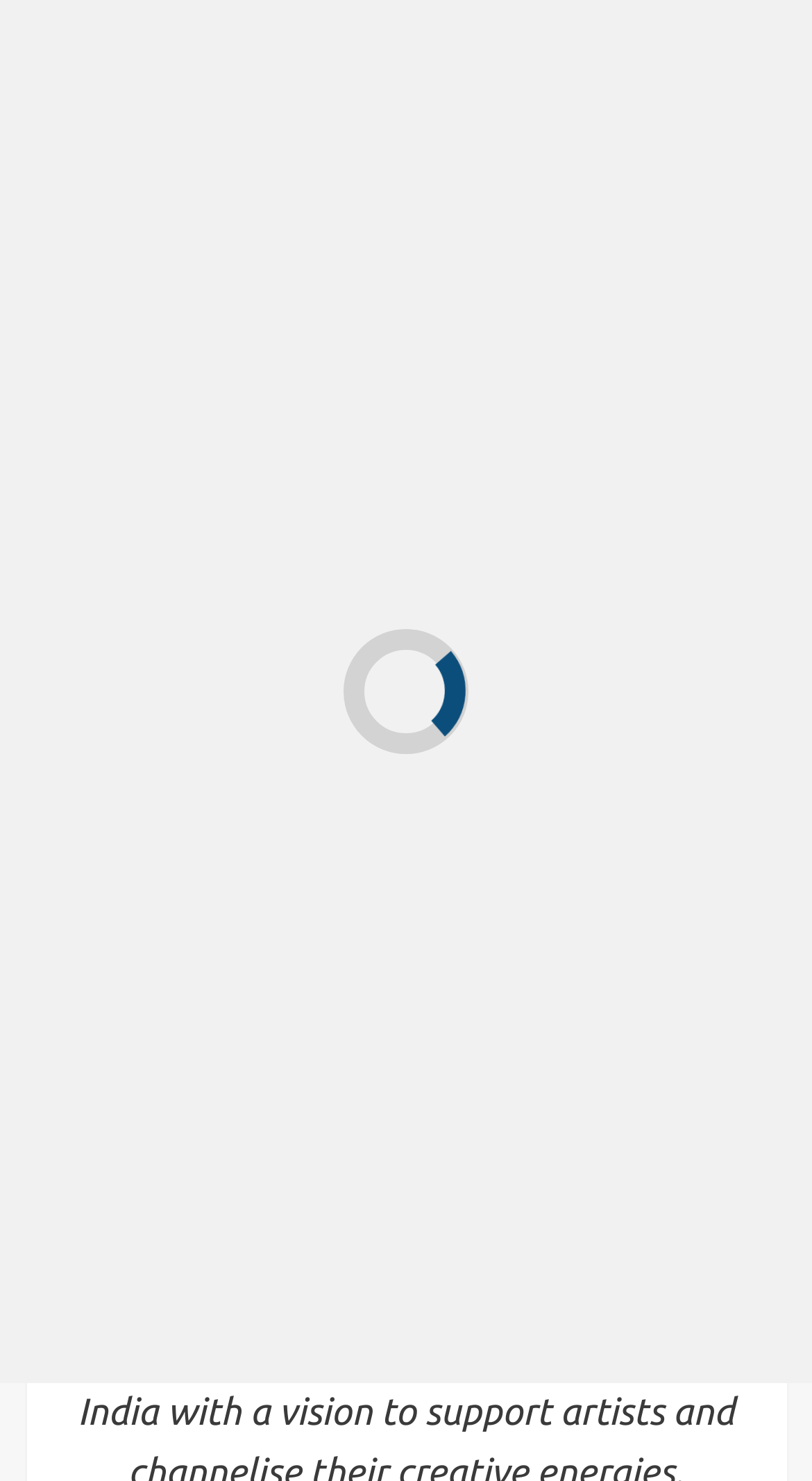Please provide a brief answer to the question using only one word or phrase: 
What is the date of the article?

May 12, 2024